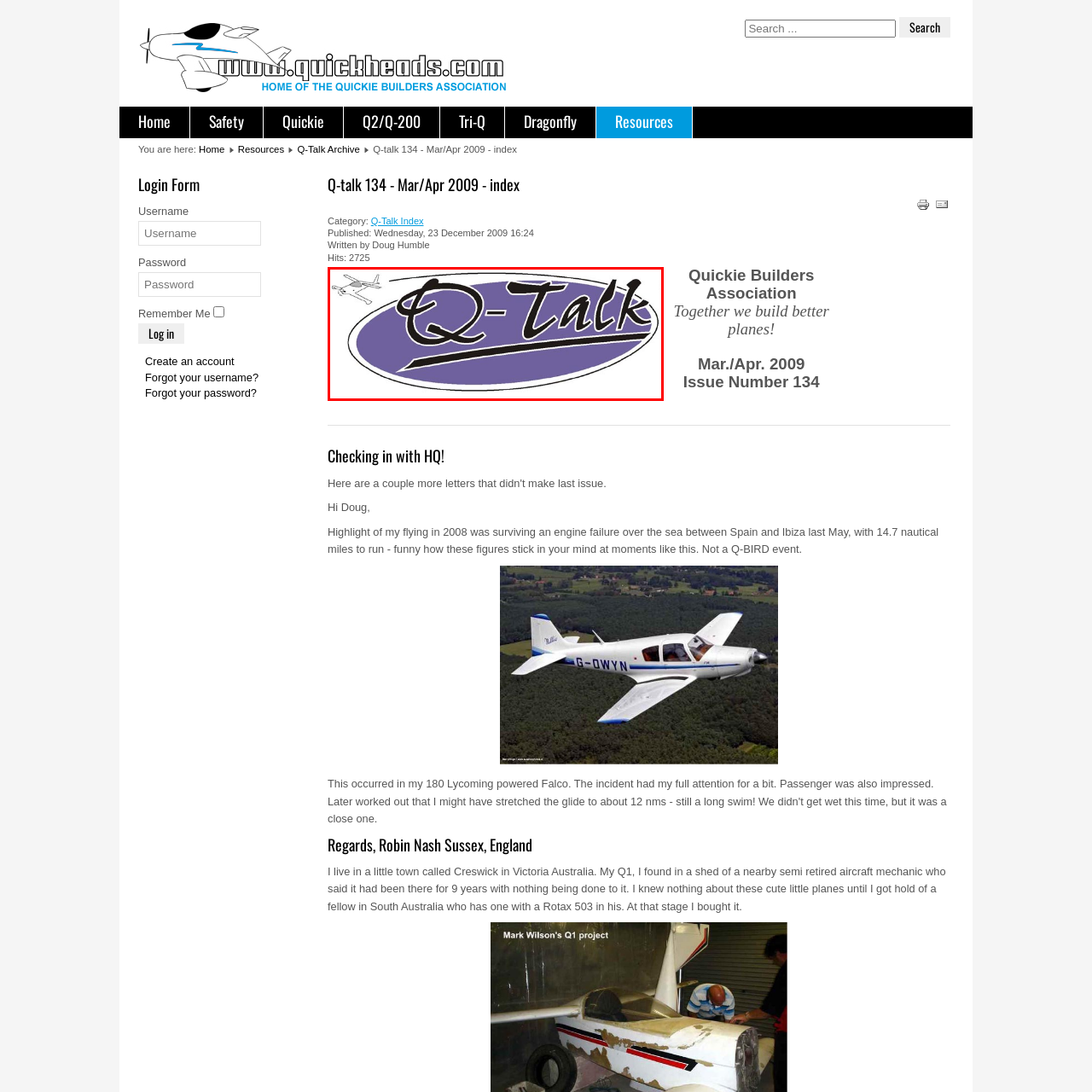What is the time period of this issue?
Examine the image within the red bounding box and give a comprehensive response.

This particular issue is from the Mar/Apr 2009 edition, showcasing its relevance to enthusiasts interested in updates and discussions within the flying community during that time period.